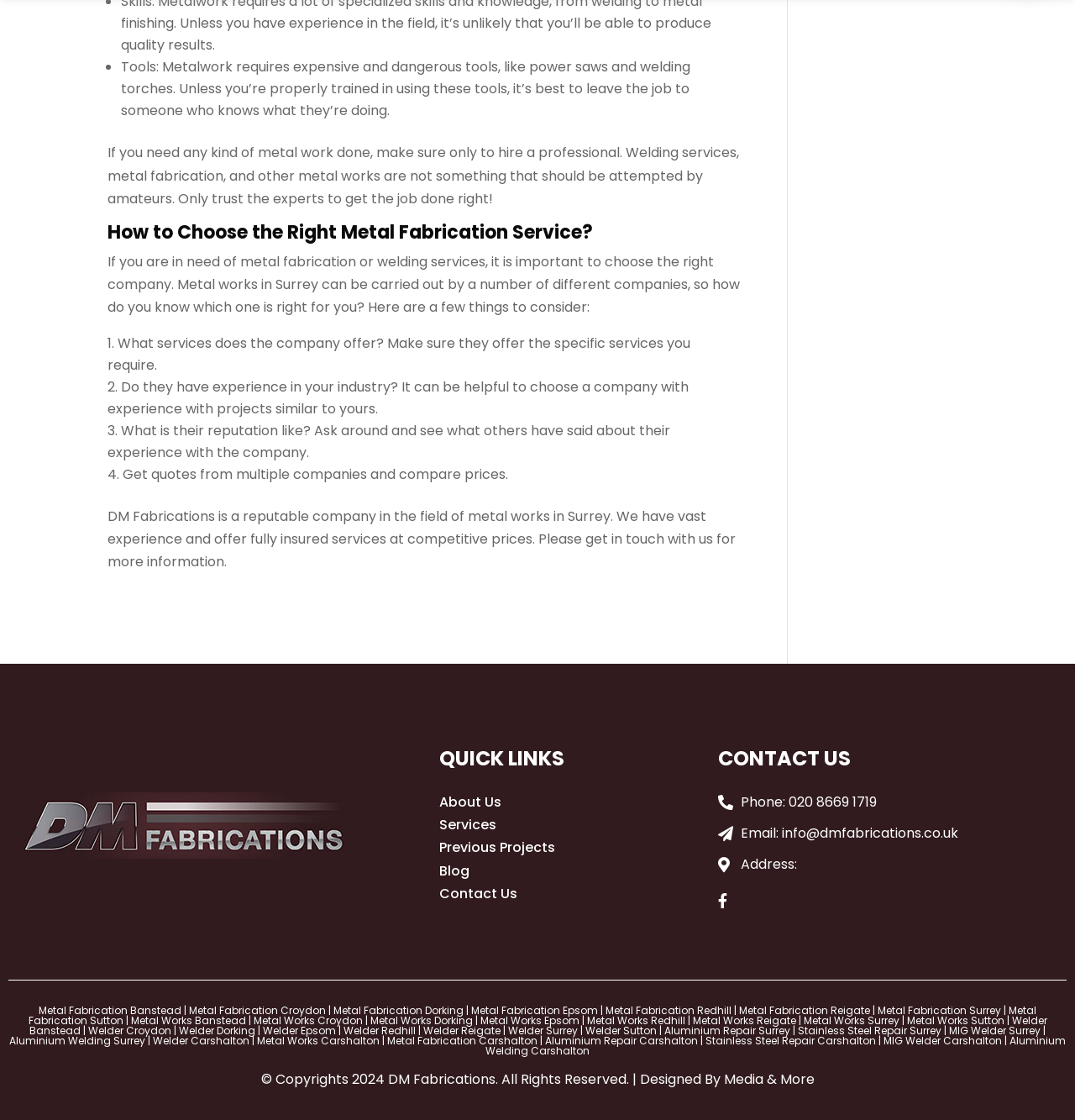Bounding box coordinates are specified in the format (top-left x, top-left y, bottom-right x, bottom-right y). All values are floating point numbers bounded between 0 and 1. Please provide the bounding box coordinate of the region this sentence describes: Phone: 020 8669 1719

[0.668, 0.706, 0.98, 0.726]